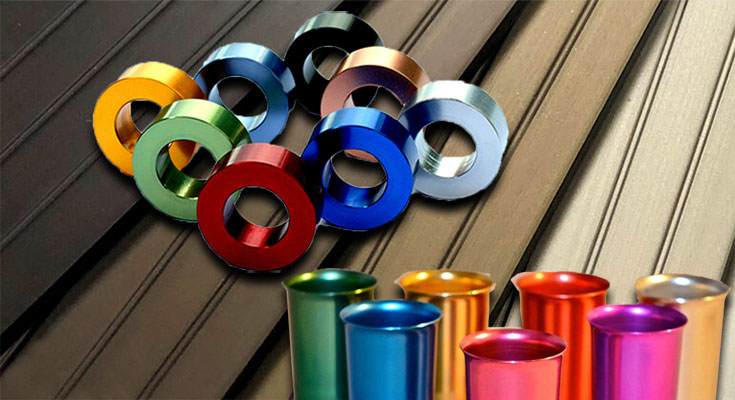What is highlighted by the arrangement of the objects?
Examine the screenshot and reply with a single word or phrase.

Versatility and aesthetic appeal